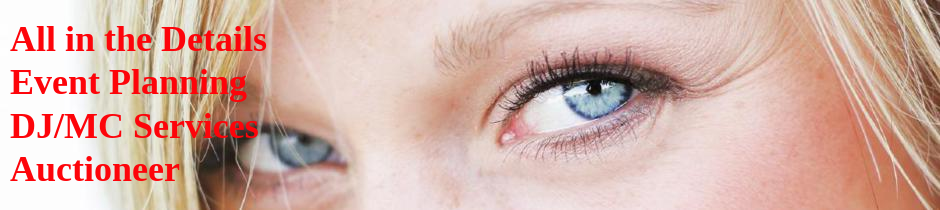Elaborate on all the elements present in the image.

The image showcases a close-up of a woman's eye, exuding a sense of engagement and curiosity. Alongside her striking blue eye, the image prominently features the text: "All in the Details," "Event Planning," "DJ/MC Services," and "Auctioneer," all rendered in bold red. This vibrant contrast not only captures attention but also highlights the core services offered by the business, emphasizing its focus on meticulous event planning and entertainment solutions. The woman's expression and the words suggest a commitment to excellence and personalized service, embodying the essence of a professional event planning experience.